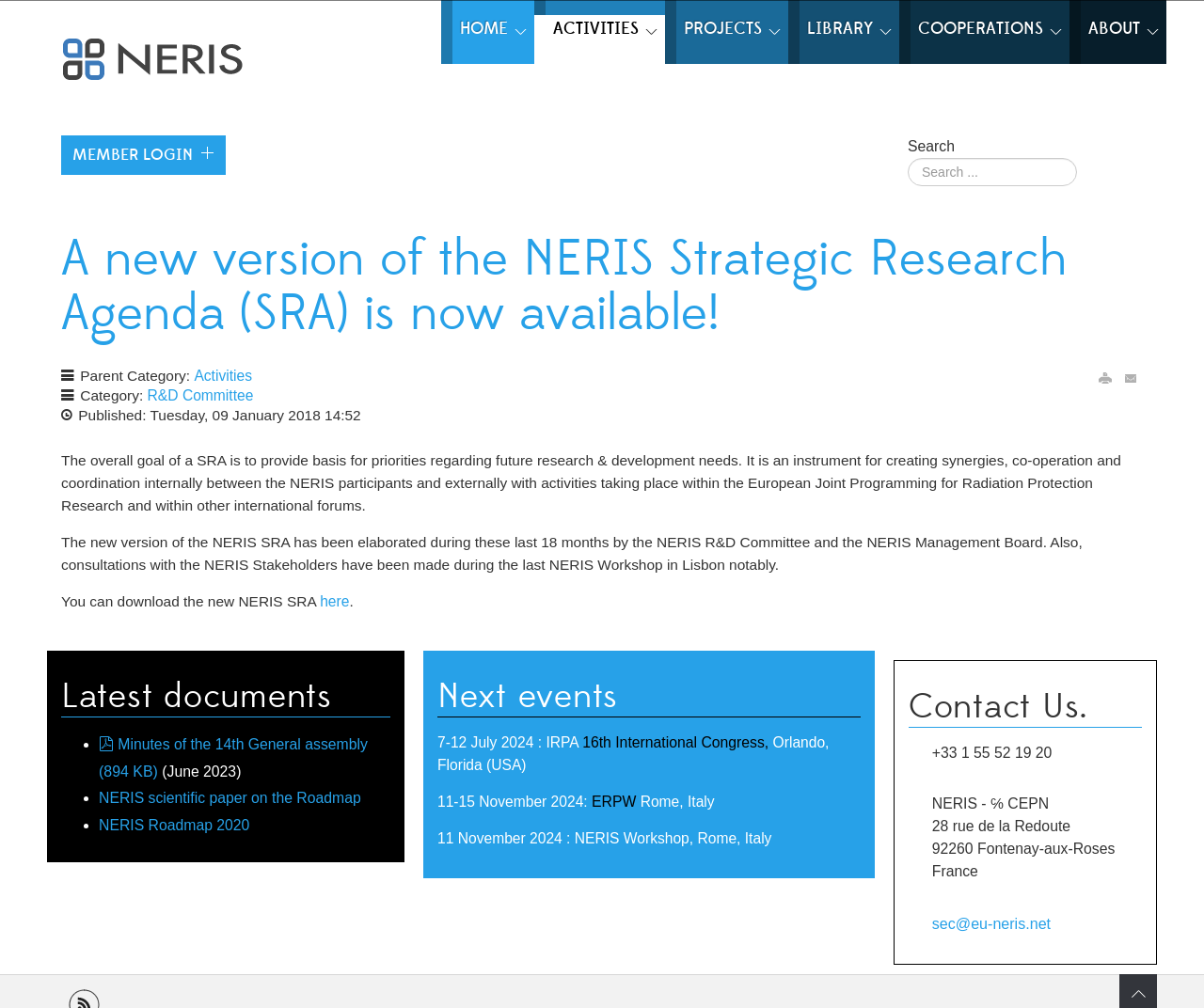Find the bounding box coordinates of the element's region that should be clicked in order to follow the given instruction: "Learn more about RXE Wallet". The coordinates should consist of four float numbers between 0 and 1, i.e., [left, top, right, bottom].

None